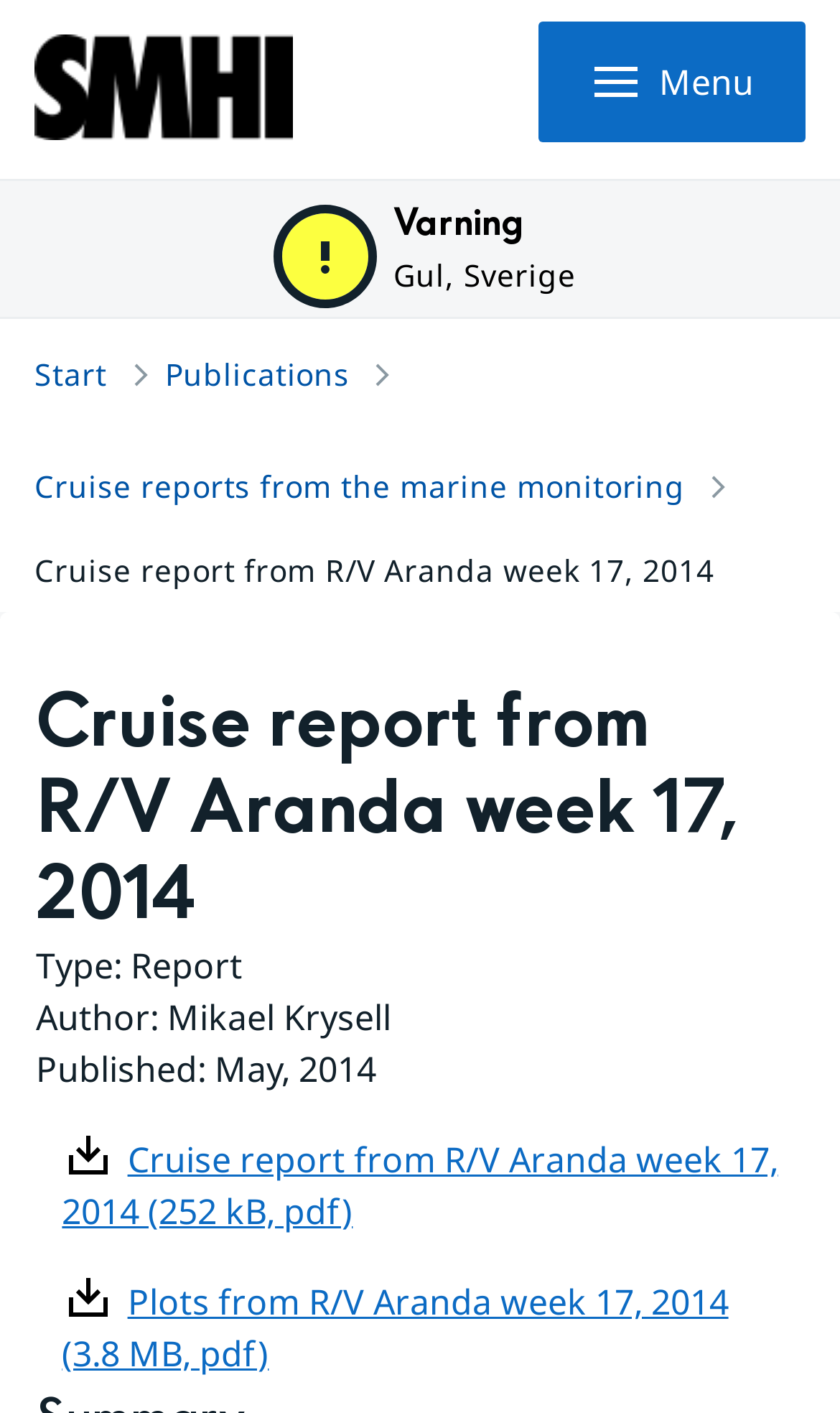Illustrate the webpage thoroughly, mentioning all important details.

The webpage appears to be a cruise report from the Swedish Meteorological and Hydrological Institute (SMHI). At the top left, there is a link to the SMHI website, accompanied by an image of the institute's logo. Next to it, there is a button labeled "Menu" that is not expanded.

Below the top section, there is a breadcrumb navigation menu with links to "Start" and "Publications". The "Cruise reports from the marine monitoring" link is located to the right of the breadcrumb menu.

The main content of the webpage is a cruise report from R/V Aranda, week 17, 2014. The report's title is displayed prominently, followed by details such as the type, author, and publication date. The author, Mikael Krysell, is listed, and the publication date is specified as May 2014.

There are two links at the bottom of the report, one to download the report in PDF format (252 kB) and another to download plots from the same cruise in PDF format (3.8 MB).

On the right side of the webpage, there is a link to "Varning Gul, Sverige" (Warning Yellow, Sweden), accompanied by an image.